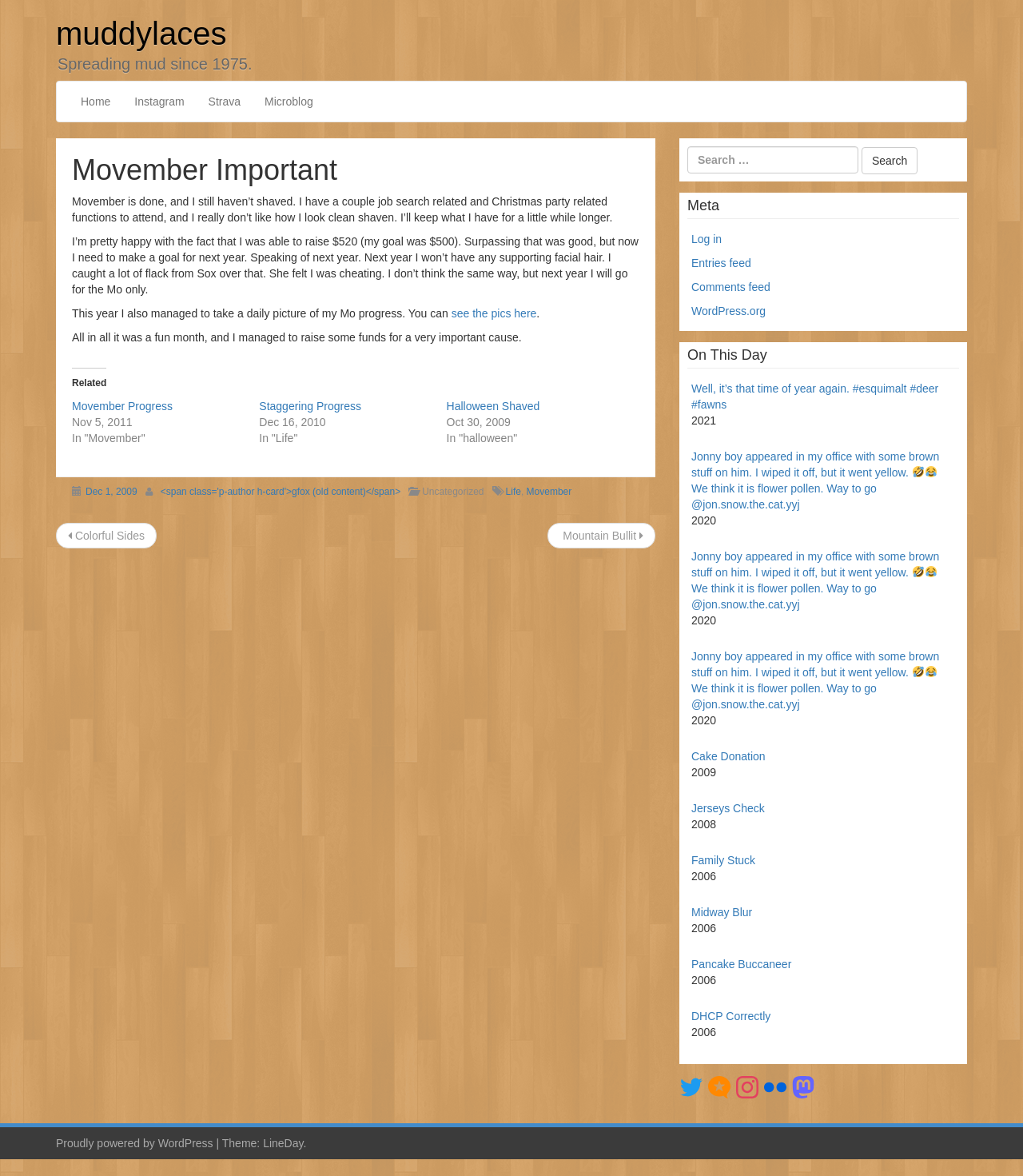From the webpage screenshot, predict the bounding box of the UI element that matches this description: "Dec 1, 2009".

[0.084, 0.413, 0.134, 0.423]